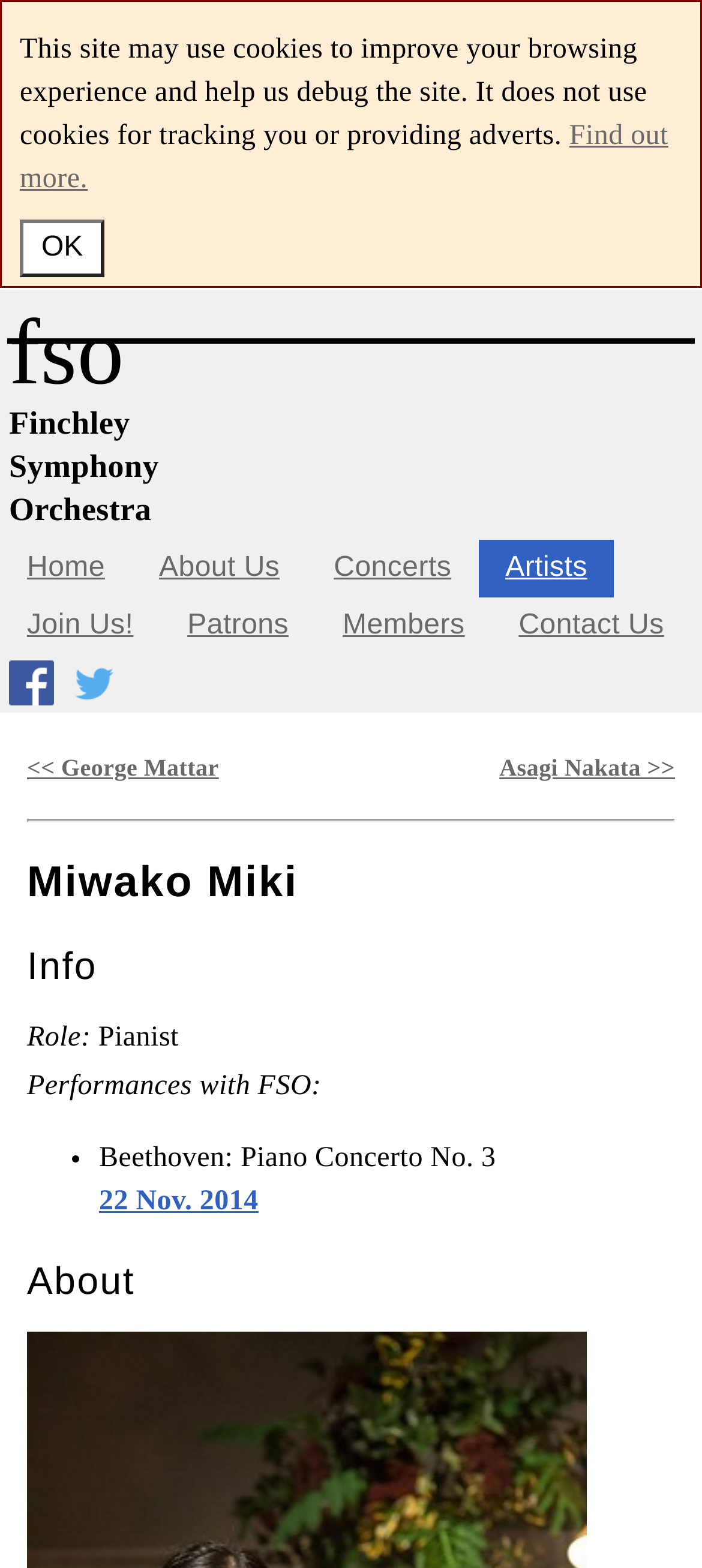Summarize the contents and layout of the webpage in detail.

The webpage is about the Finchley Symphony Orchestra. At the top, there is a notification about the site's use of cookies, with a link to "Find out more" and a button to "OK". Below this notification, there is a large header with the orchestra's name, "fso Finchley Symphony Orchestra", which is a link.

The main navigation menu is located below the header, with links to "Home", "About Us", "Concerts", "Artists", "Join Us!", "Patrons", "Members", and "Contact Us". These links are arranged horizontally across the page.

On the left side of the page, there are two small images, one above the other, with no descriptive text. Below these images, there are links to previous and next pages, labeled "<< George Mattar" and "Asagi Nakata >>", respectively.

The main content of the page is about a pianist, Miwako Miki. There is a heading with her name, followed by an "Info" section. In this section, there is a label "Role:" with the text "Pianist" next to it. Below this, there is a list of performances with the orchestra, including "Beethoven: Piano Concerto No. 3" on "22 Nov. 2014". The list is marked with a bullet point.

Finally, there is a heading "About" at the bottom of the page, but its content is not specified.